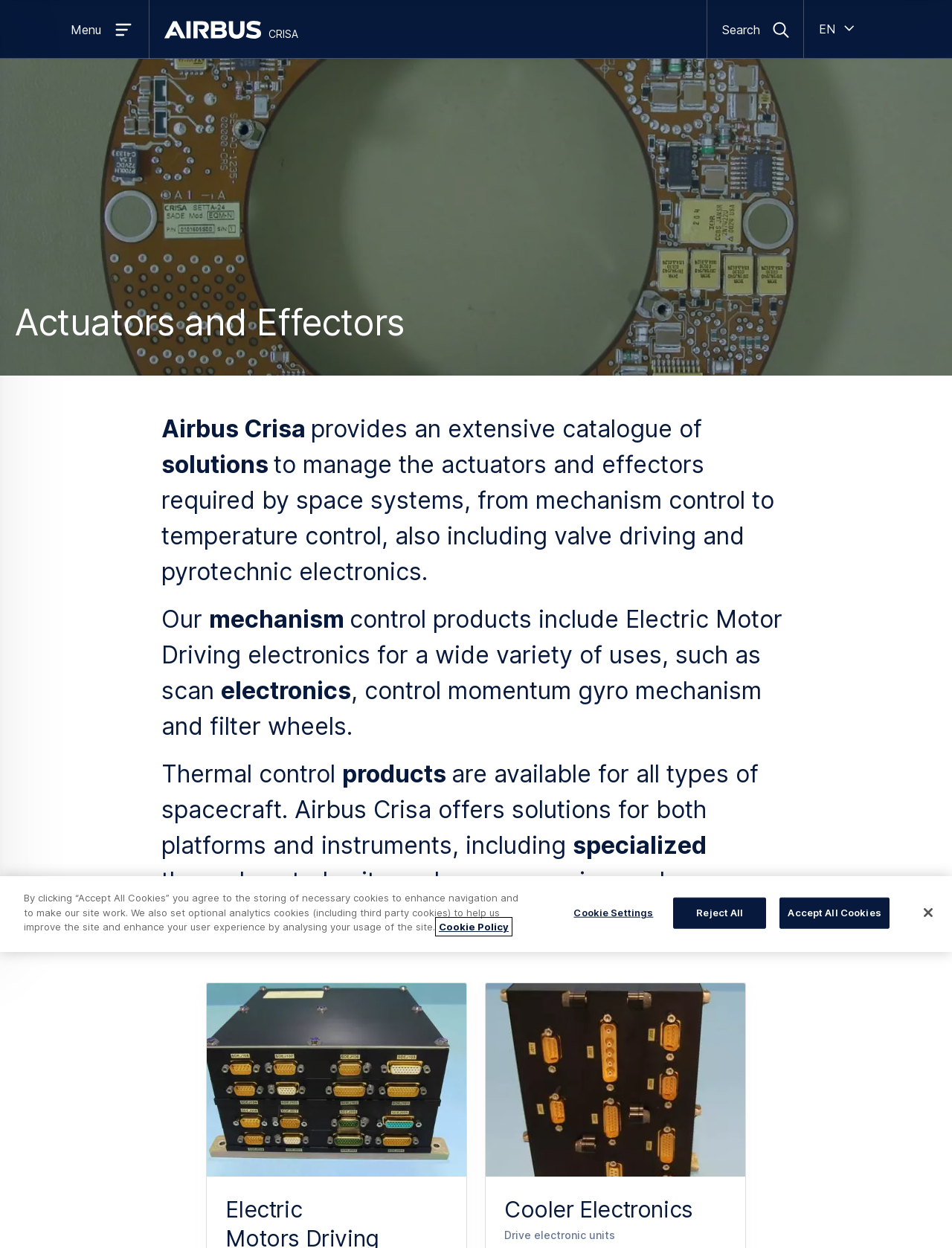Given the description of a UI element: "Skip to main content", identify the bounding box coordinates of the matching element in the webpage screenshot.

[0.5, 0.0, 0.531, 0.019]